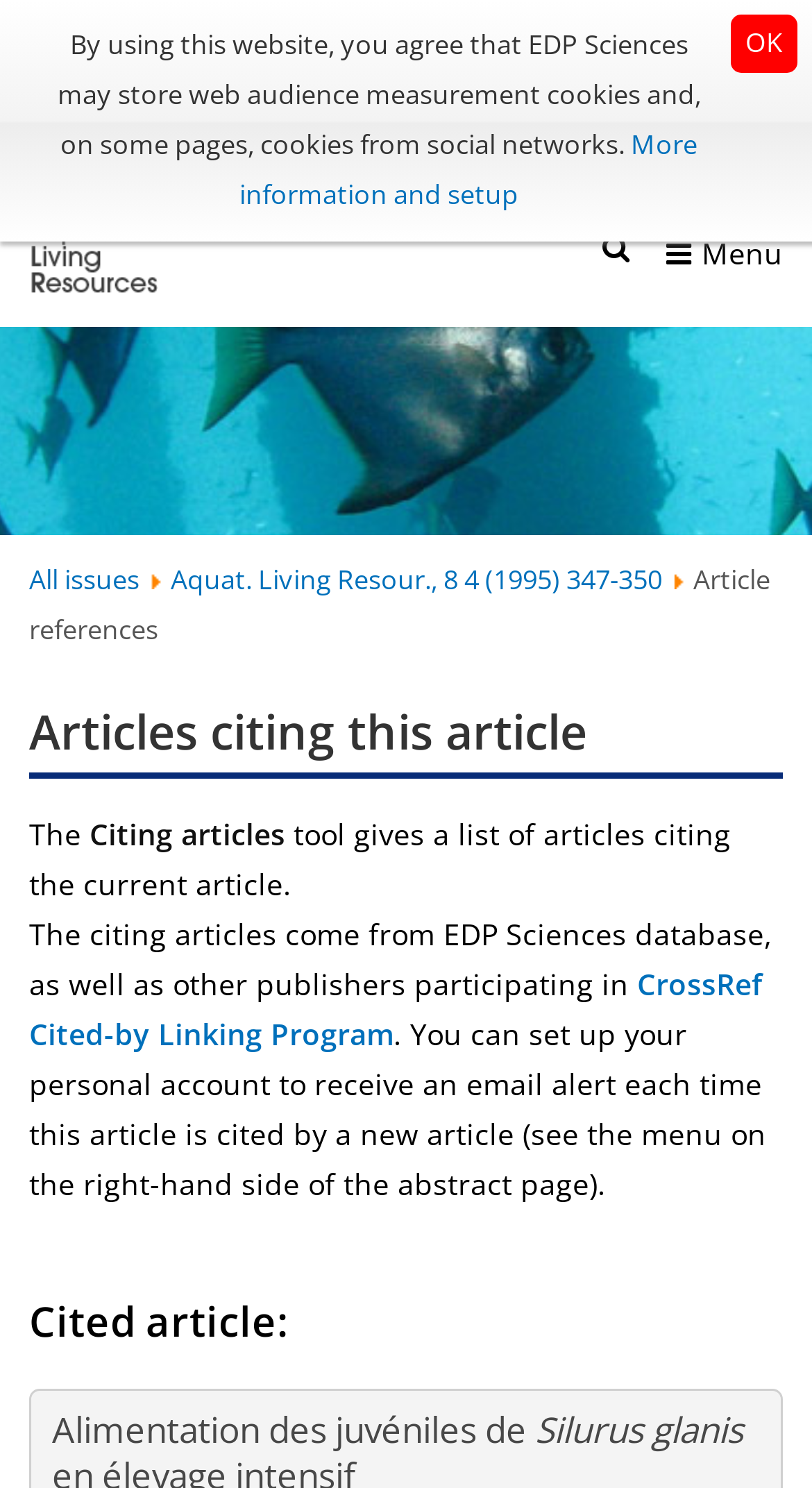Pinpoint the bounding box coordinates of the clickable area needed to execute the instruction: "Check articles citing this article". The coordinates should be specified as four float numbers between 0 and 1, i.e., [left, top, right, bottom].

[0.036, 0.476, 0.964, 0.524]